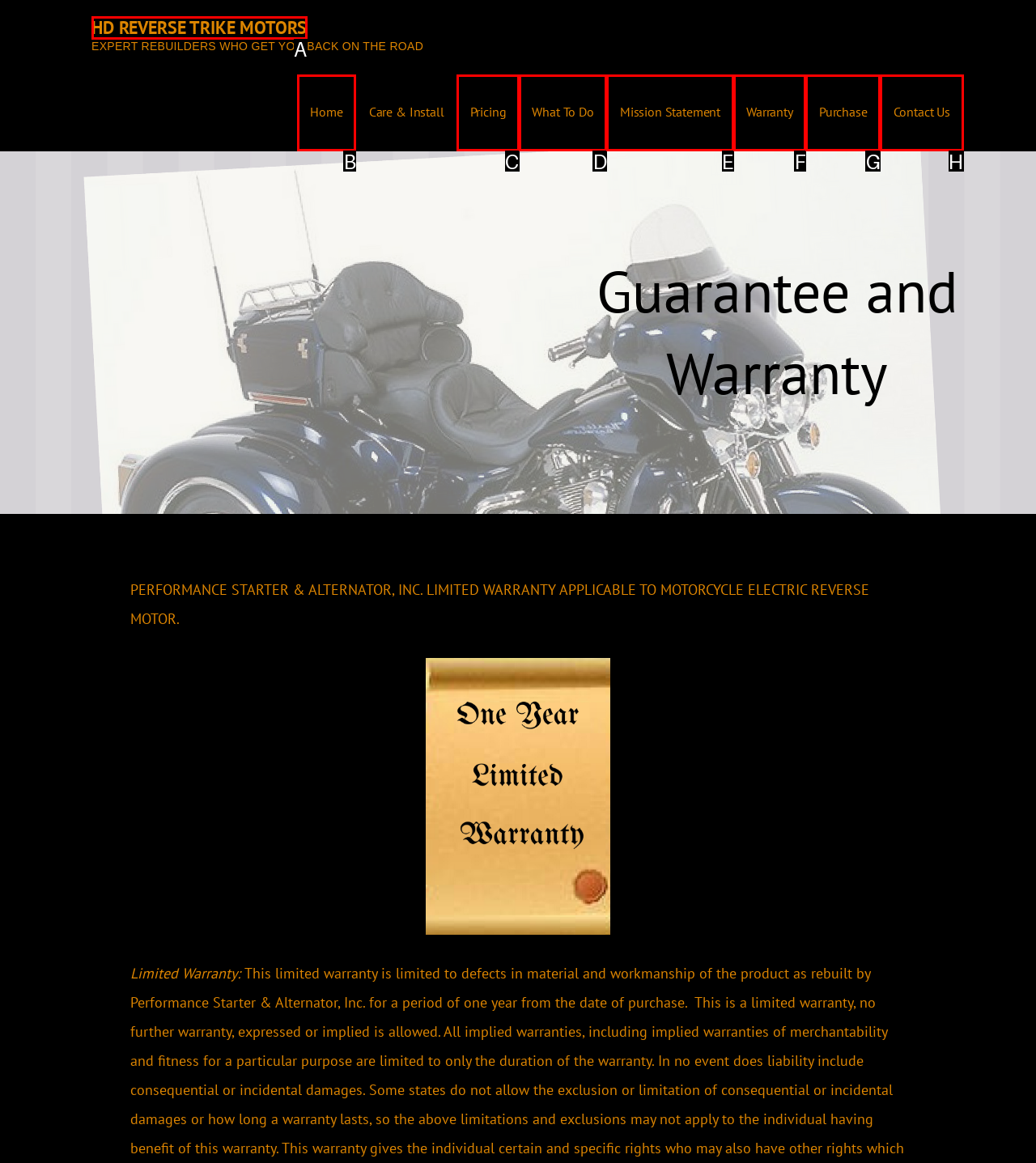Based on the element description: Mission Statement, choose the HTML element that matches best. Provide the letter of your selected option.

E